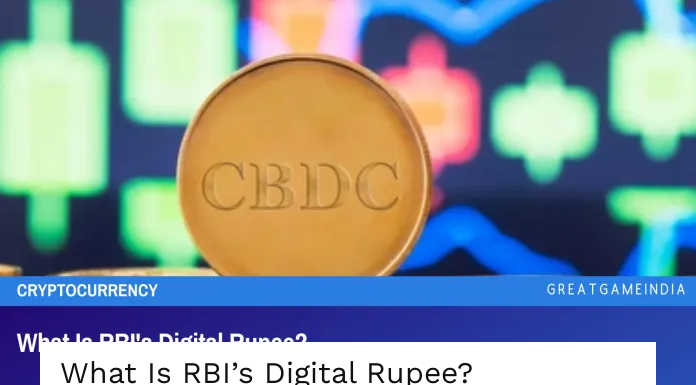Respond with a single word or short phrase to the following question: 
What is represented by the colorful financial graphs and charts?

Digital currency trends